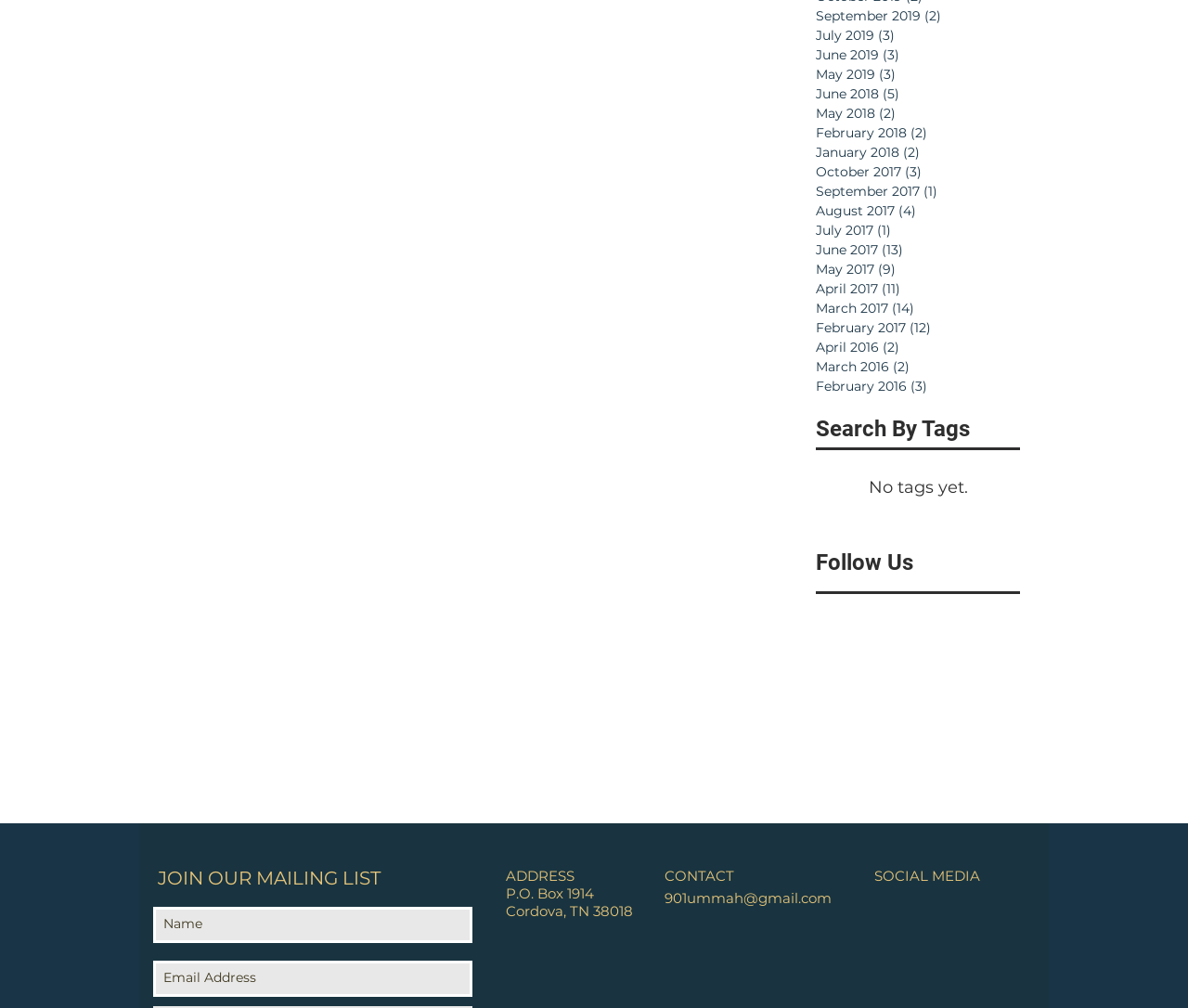What is the purpose of the 'JOIN OUR MAILING LIST' section?
Look at the image and respond with a one-word or short phrase answer.

To subscribe to a newsletter